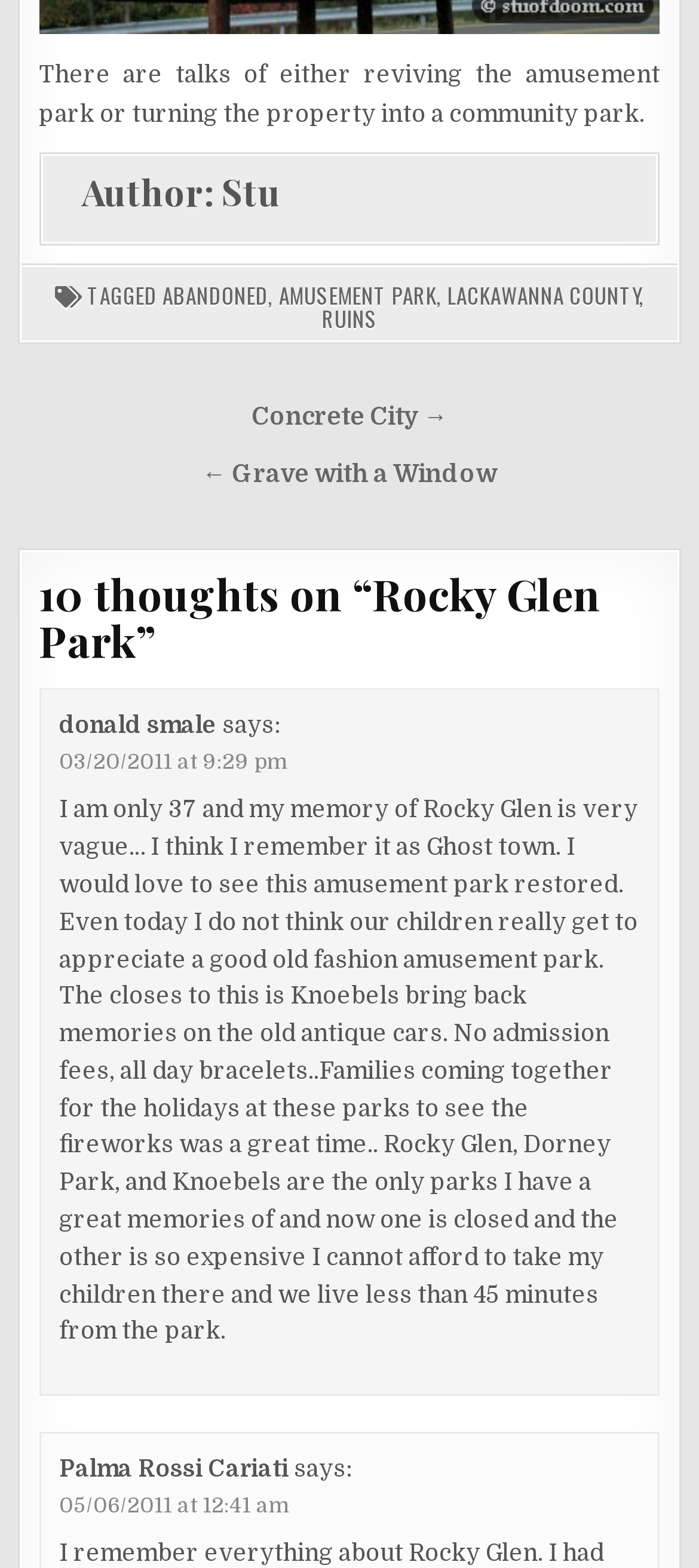What is the name of the park mentioned as an alternative to Rocky Glen?
Using the visual information, answer the question in a single word or phrase.

Knoebels